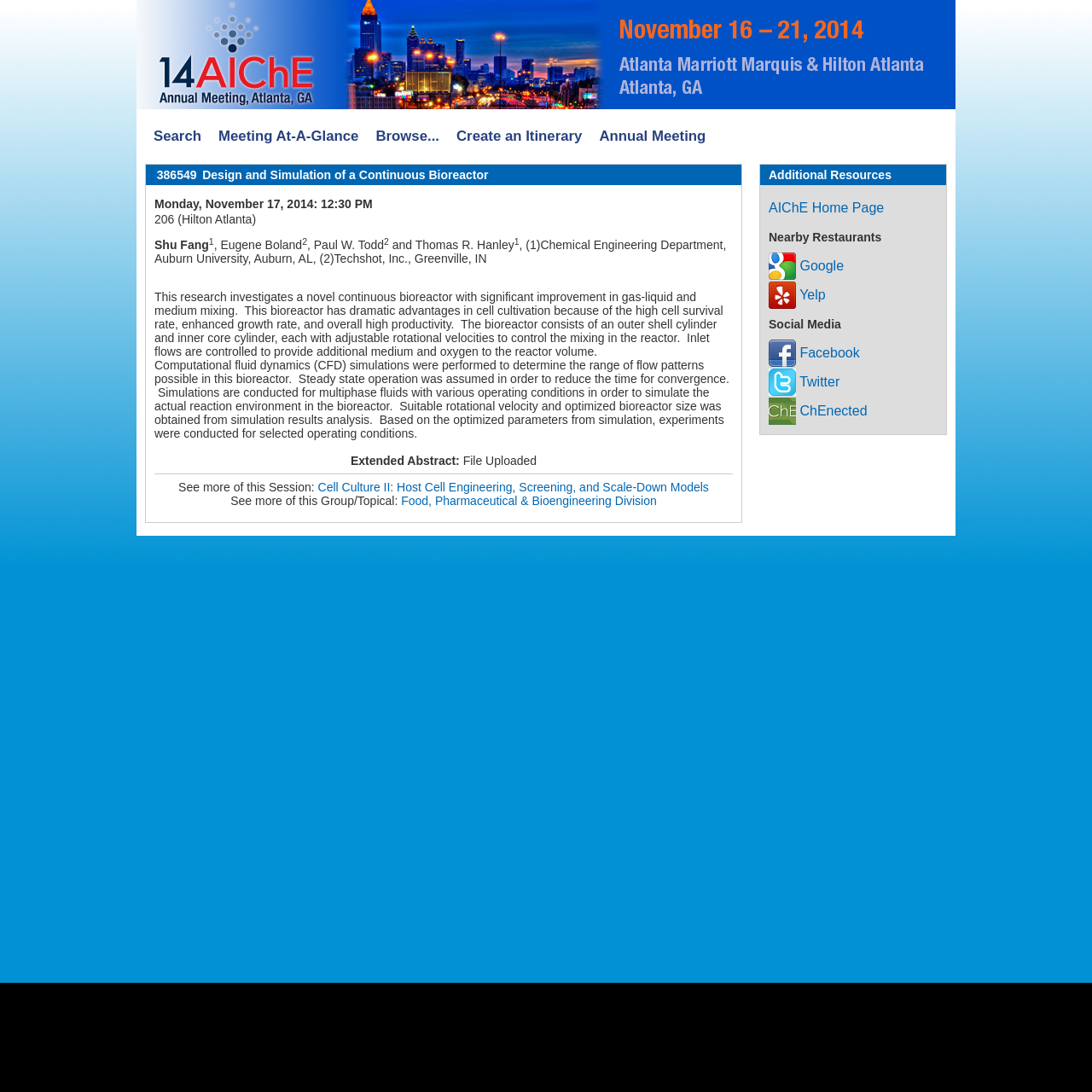Please find the bounding box coordinates of the element that must be clicked to perform the given instruction: "View Jennifer Moran's profile". The coordinates should be four float numbers from 0 to 1, i.e., [left, top, right, bottom].

None